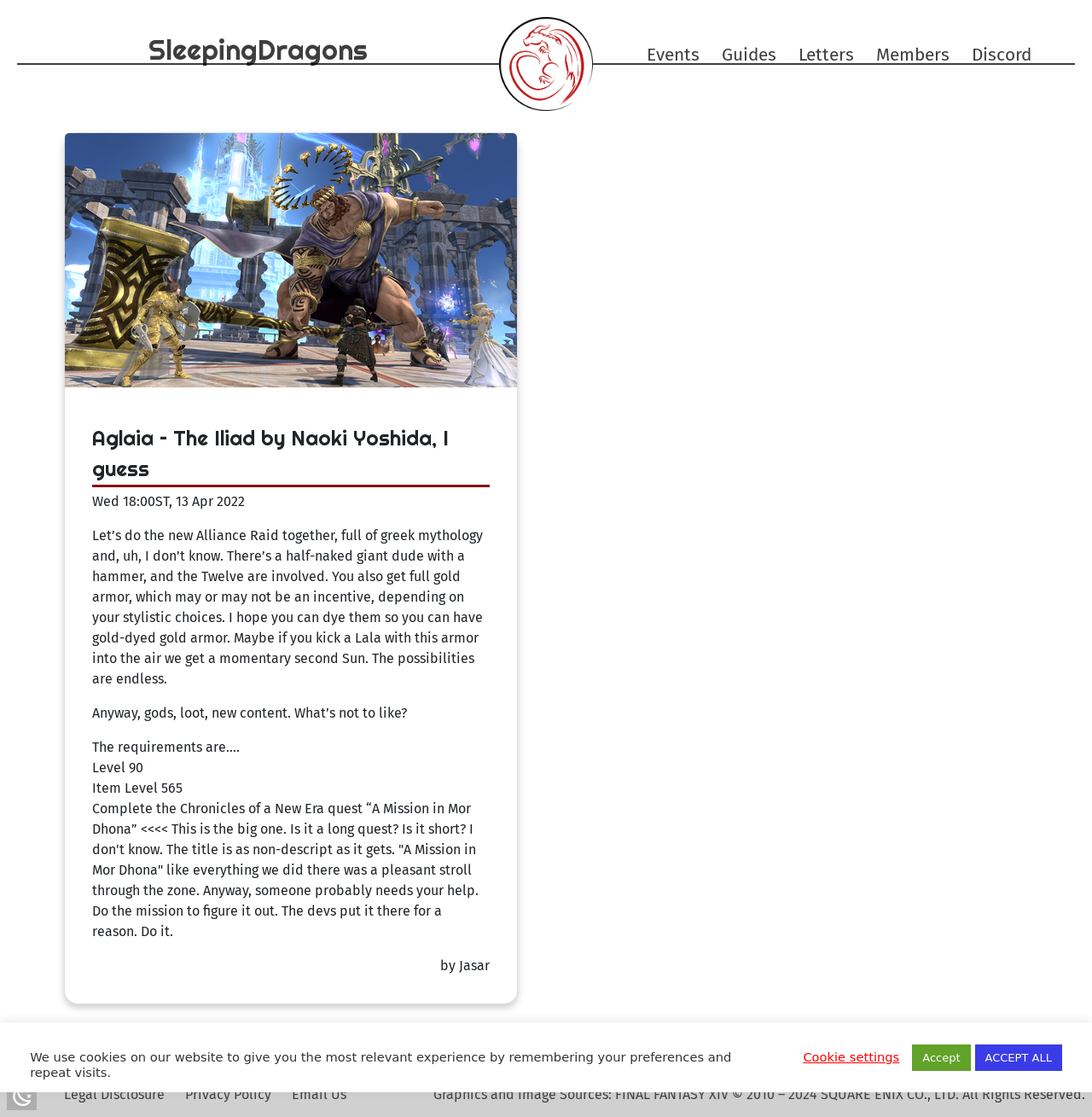Provide a brief response to the question using a single word or phrase: 
What is the name of the quest required to unlock the new Alliance Raid?

A Mission in Mor Dhona